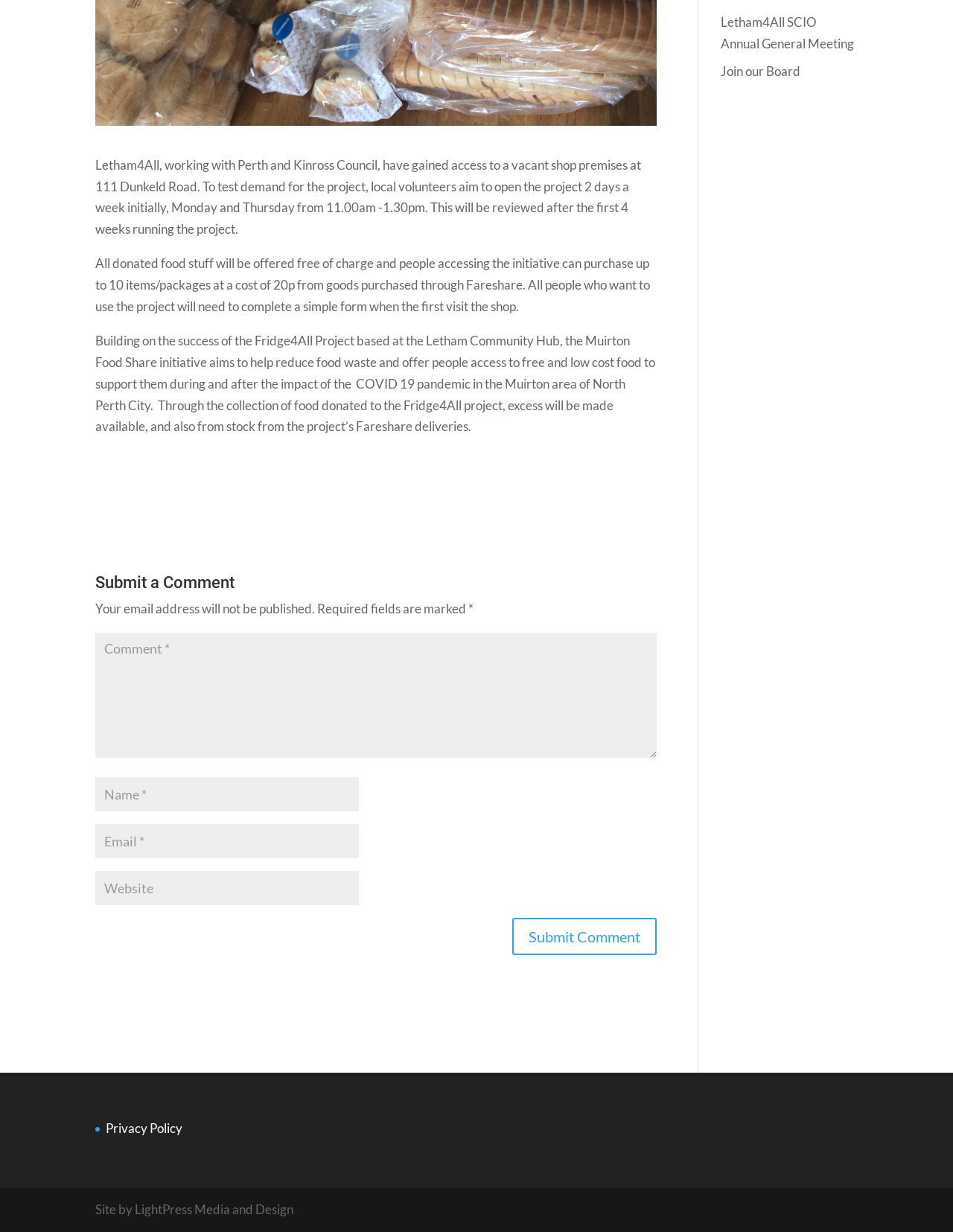Determine the bounding box coordinates for the UI element with the following description: "input value="Email *" aria-describedby="email-notes" name="email"". The coordinates should be four float numbers between 0 and 1, represented as [left, top, right, bottom].

[0.1, 0.669, 0.377, 0.697]